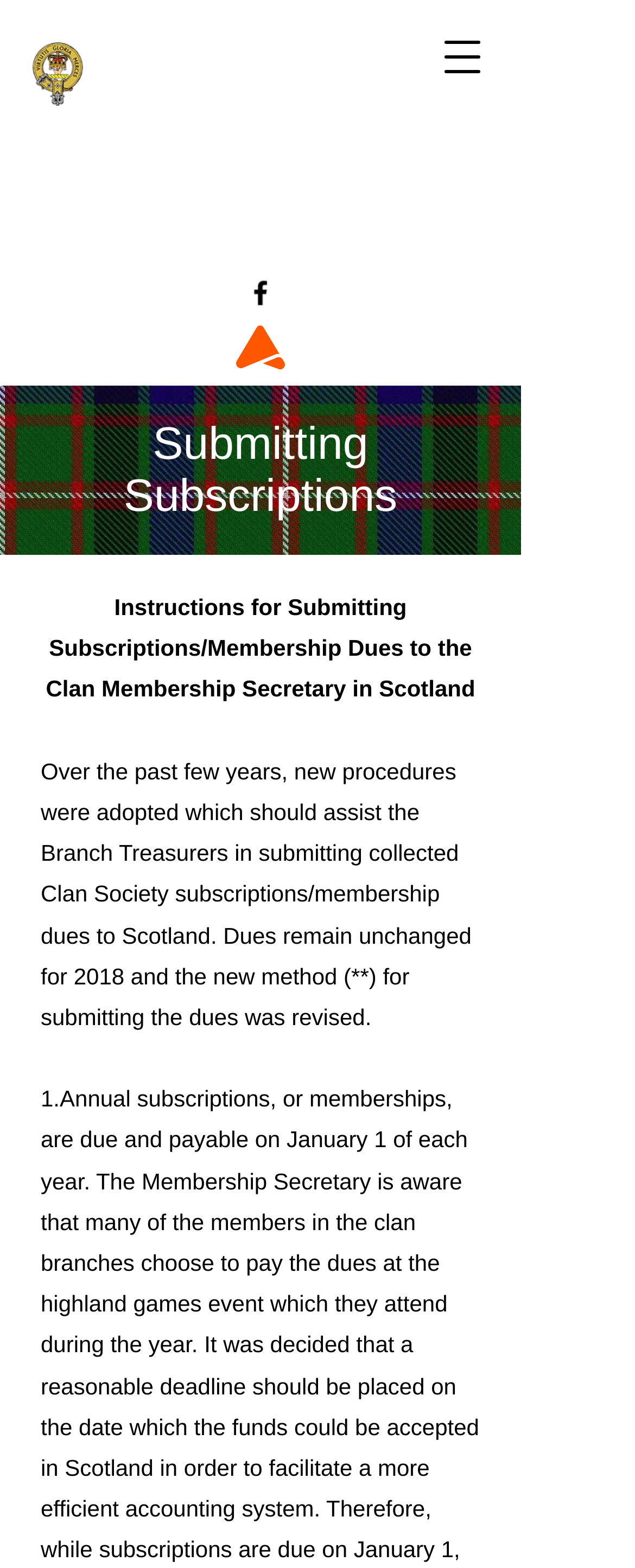Please study the image and answer the question comprehensively:
What is the image below the heading?

The image below the heading 'Submitting Subscriptions' is a photo with the filename 'ReidGreen(2066).jpg'. It is not clear what the image depicts, but it may be a relevant photo or illustration related to the topic of submitting subscriptions.